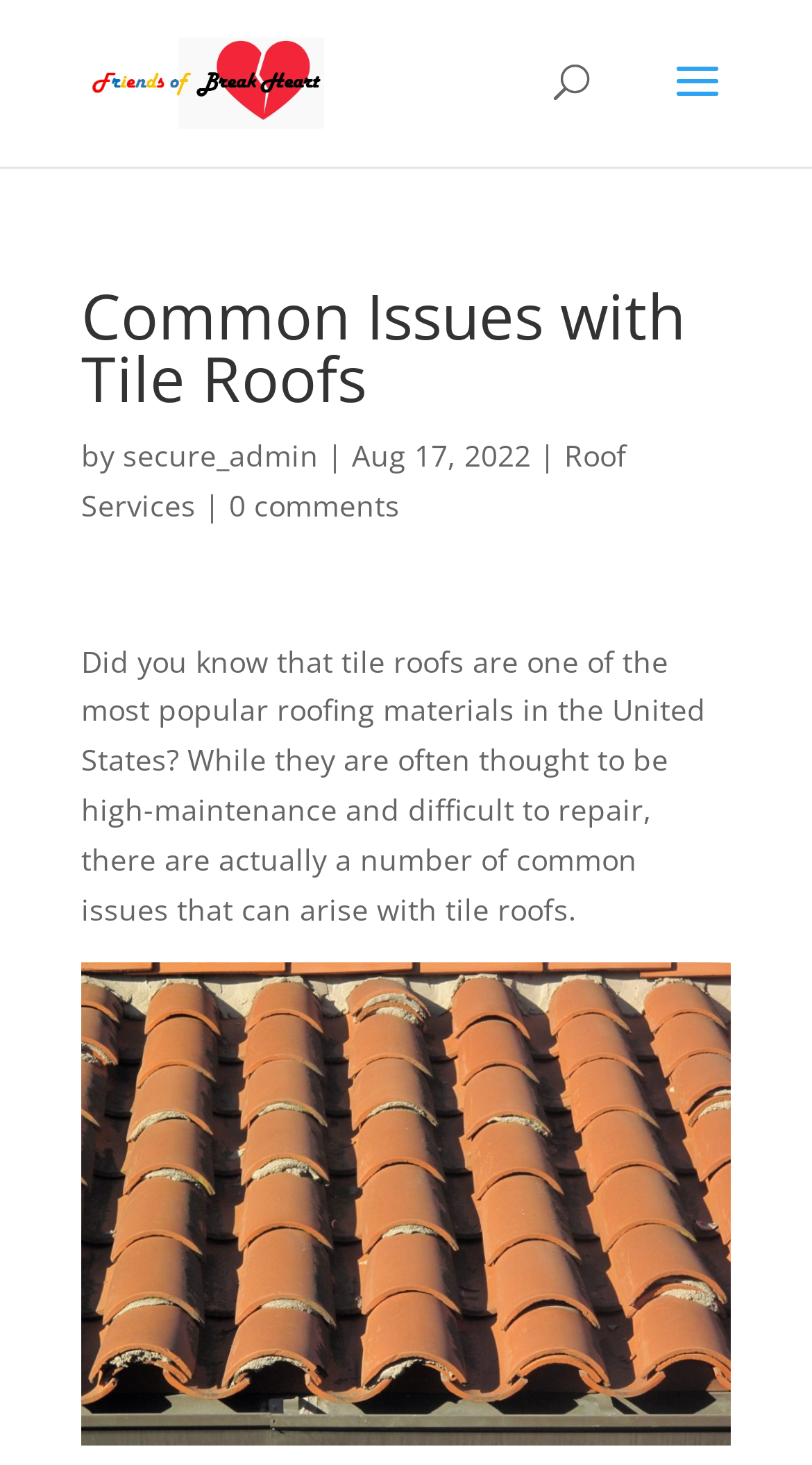What is the topic of the article?
Based on the image, answer the question with as much detail as possible.

The topic of the article can be determined by reading the heading 'Common Issues with Tile Roofs' and the introductory paragraph that discusses tile roofs being one of the most popular roofing materials in the United States.